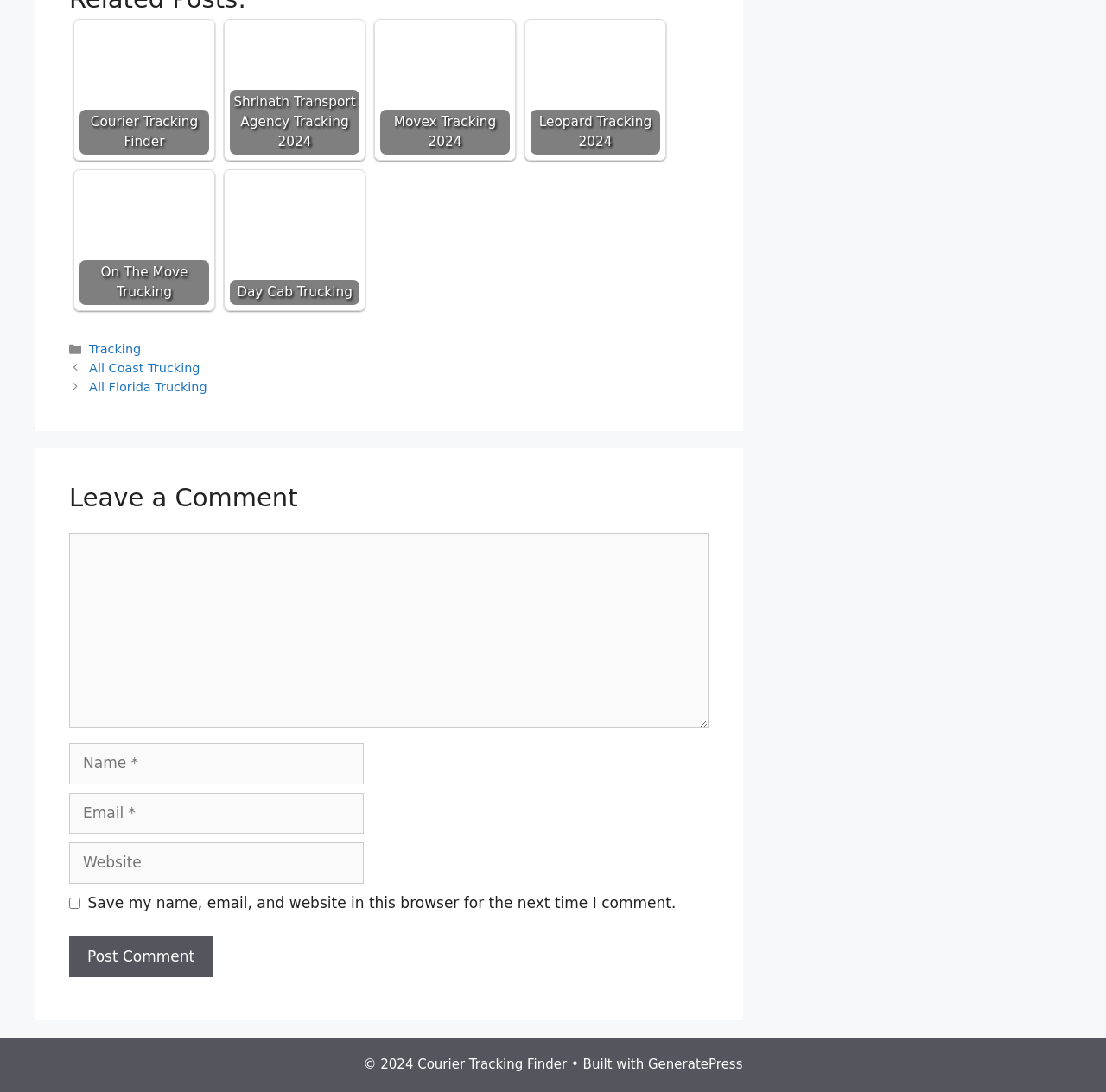Provide the bounding box coordinates, formatted as (top-left x, top-left y, bottom-right x, bottom-right y), with all values being floating point numbers between 0 and 1. Identify the bounding box of the UI element that matches the description: On The Move Trucking

[0.072, 0.161, 0.189, 0.279]